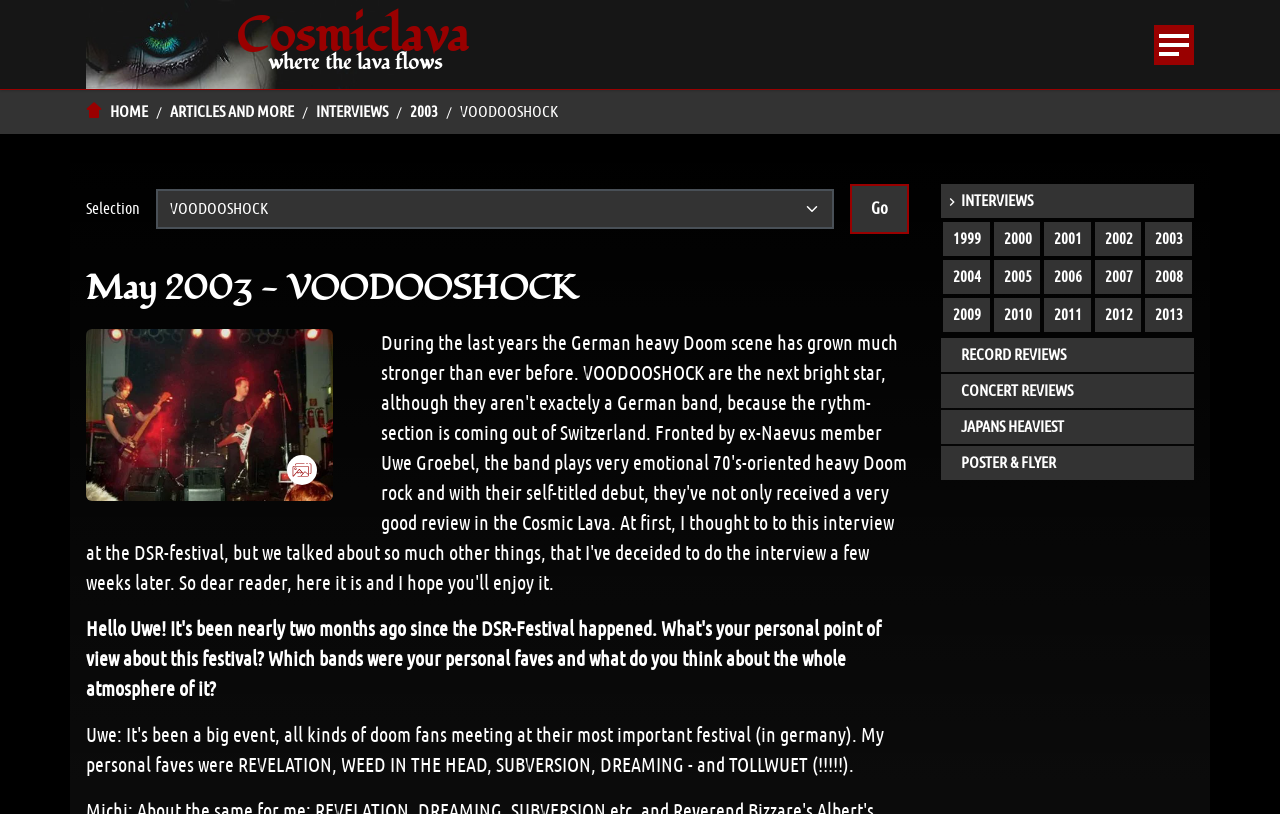Please specify the bounding box coordinates of the element that should be clicked to execute the given instruction: 'Select year 2003'. Ensure the coordinates are four float numbers between 0 and 1, expressed as [left, top, right, bottom].

[0.32, 0.123, 0.342, 0.152]